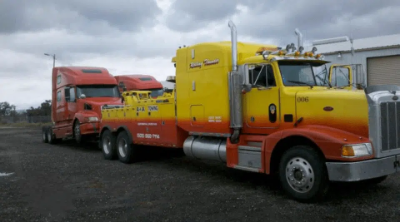What is the towing truck towing?
Please analyze the image and answer the question with as much detail as possible.

The caption describes the scene where the towing truck is seen towing a large red truck, demonstrating the effective service provided by A&A Towing.